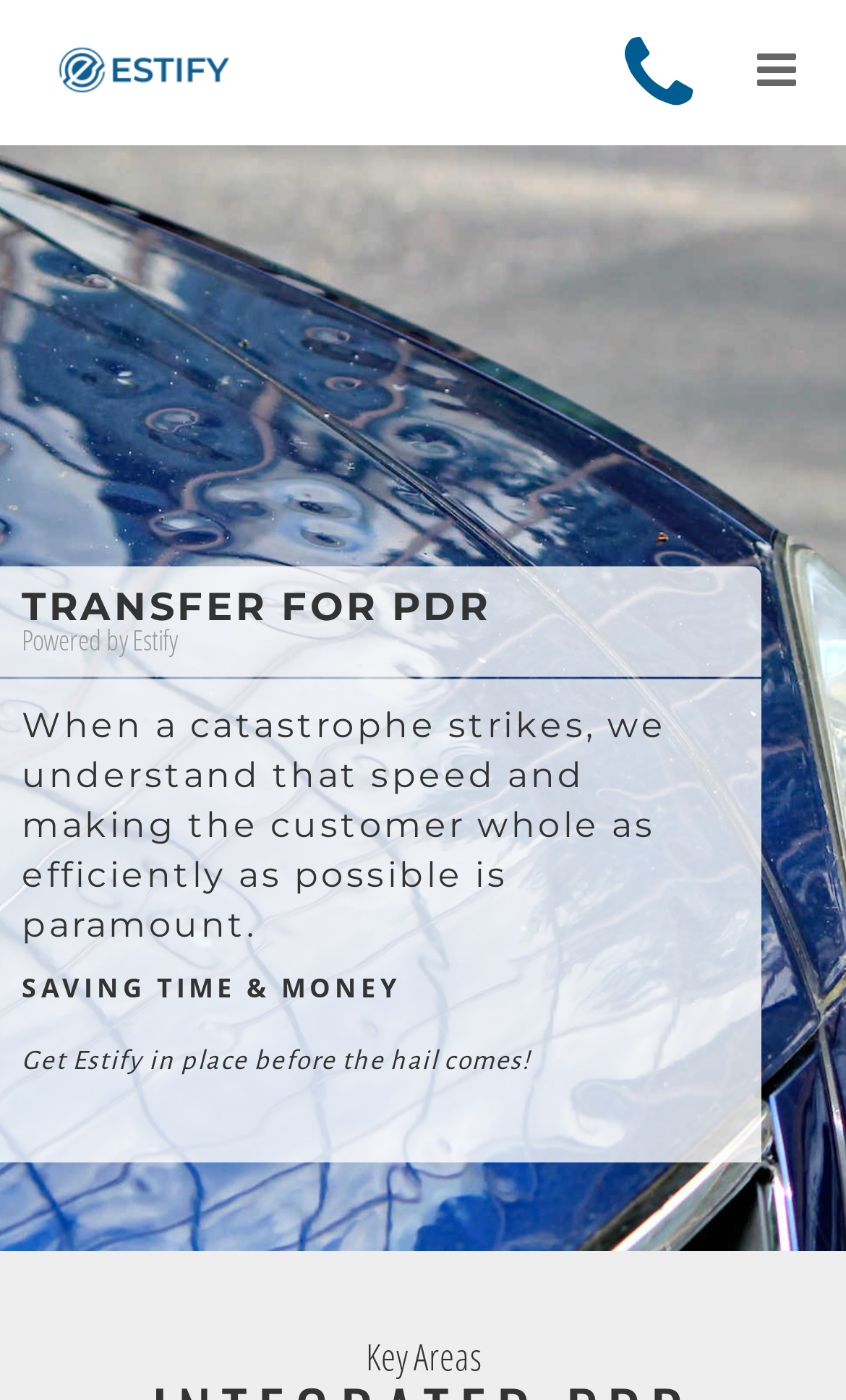What is the company name powering the webpage?
Based on the screenshot, provide your answer in one word or phrase.

Estify